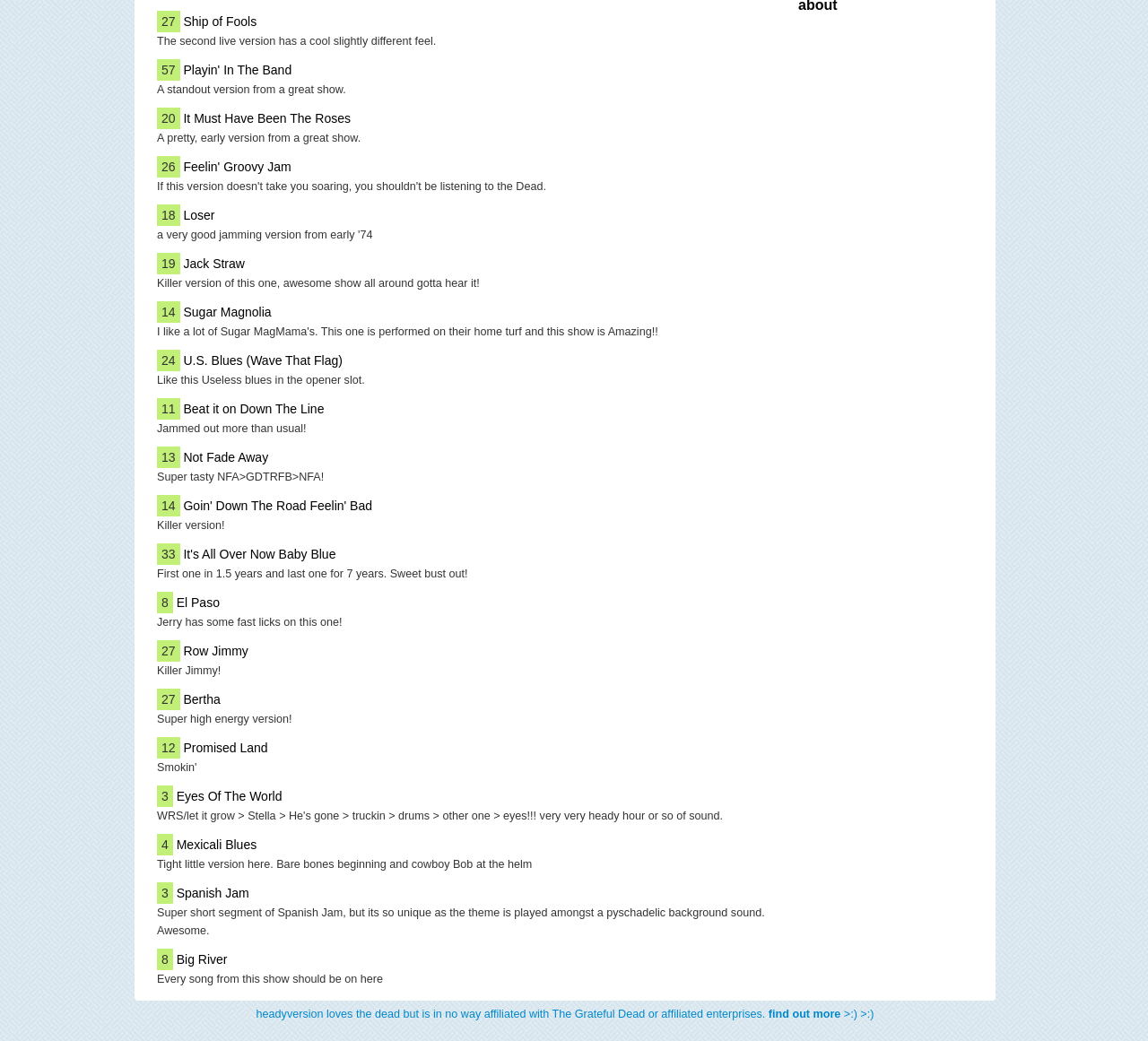Locate the bounding box of the UI element described in the following text: "U.S. Blues (Wave That Flag)".

[0.16, 0.338, 0.298, 0.355]